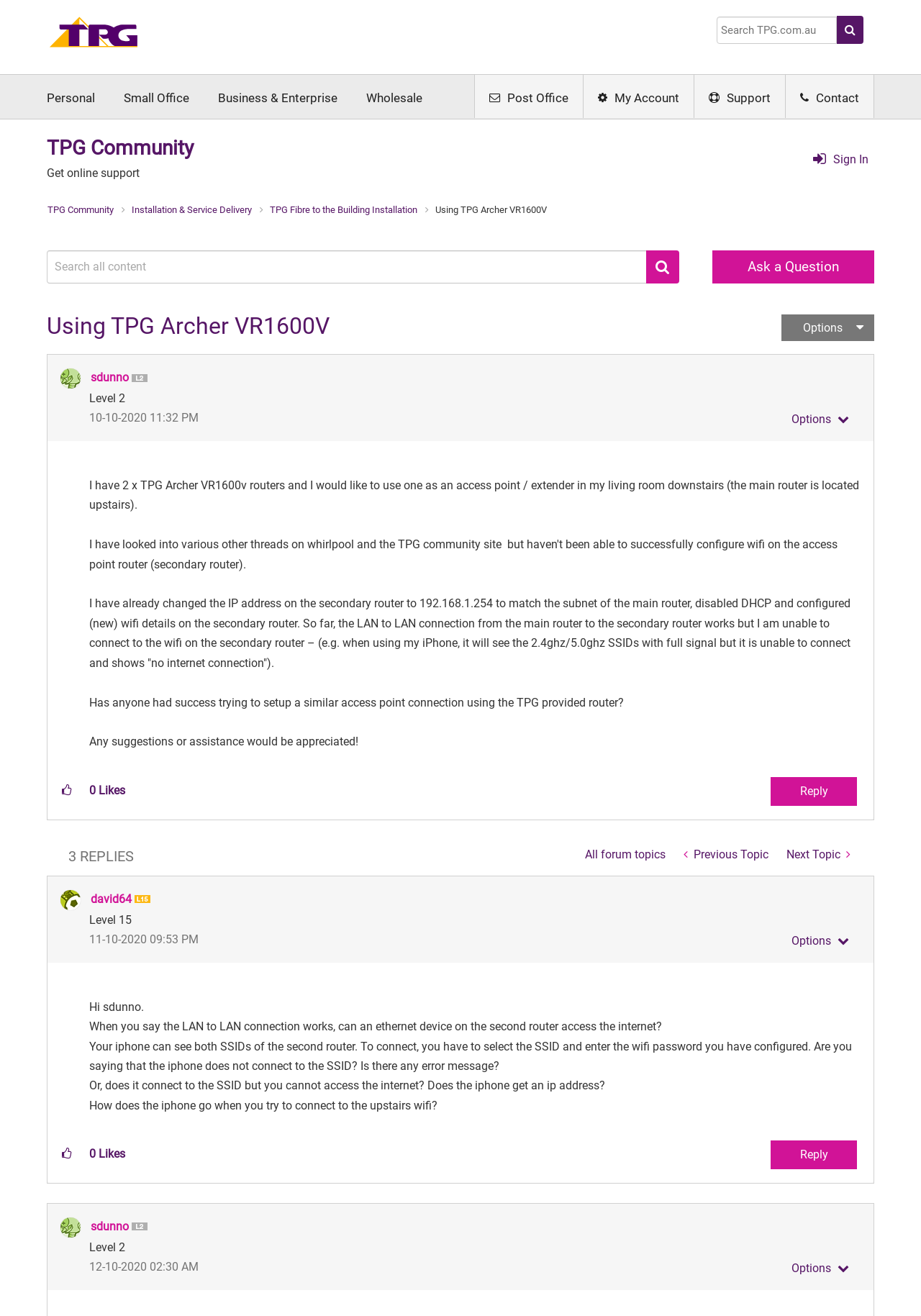Please respond to the question with a concise word or phrase:
What is the IP address of the secondary router?

192.168.1.254